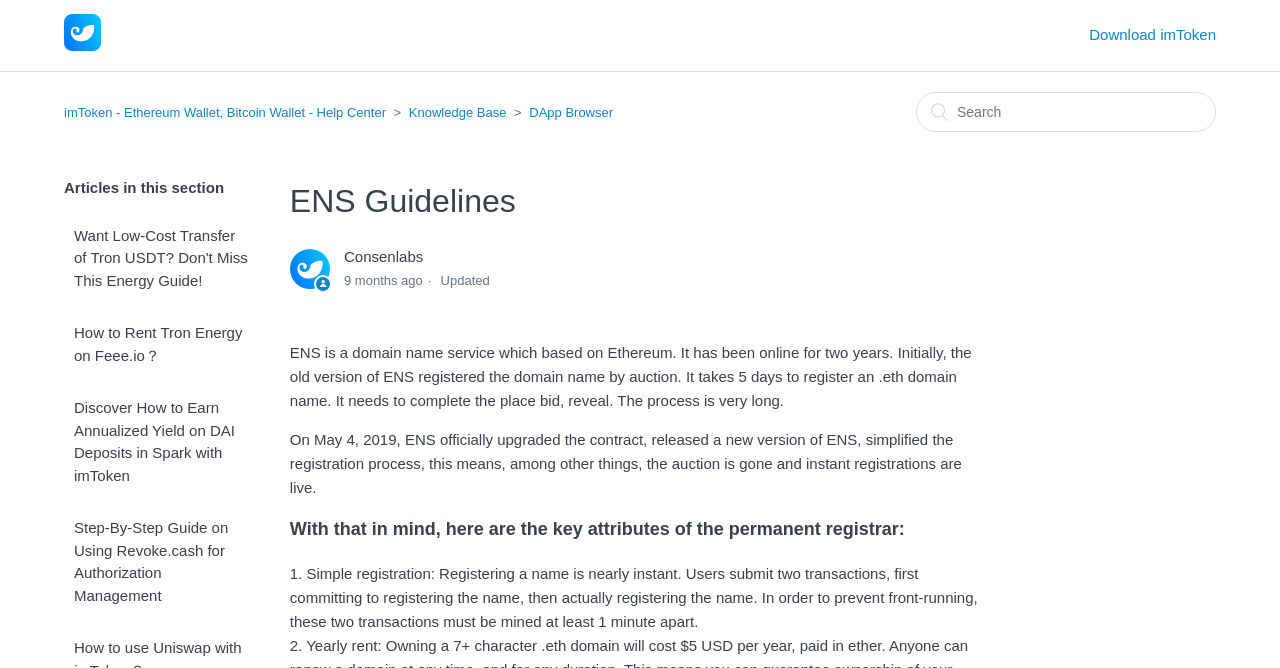For the following element description, predict the bounding box coordinates in the format (top-left x, top-left y, bottom-right x, bottom-right y). All values should be floating point numbers between 0 and 1. Description: title="Home"

[0.05, 0.055, 0.079, 0.08]